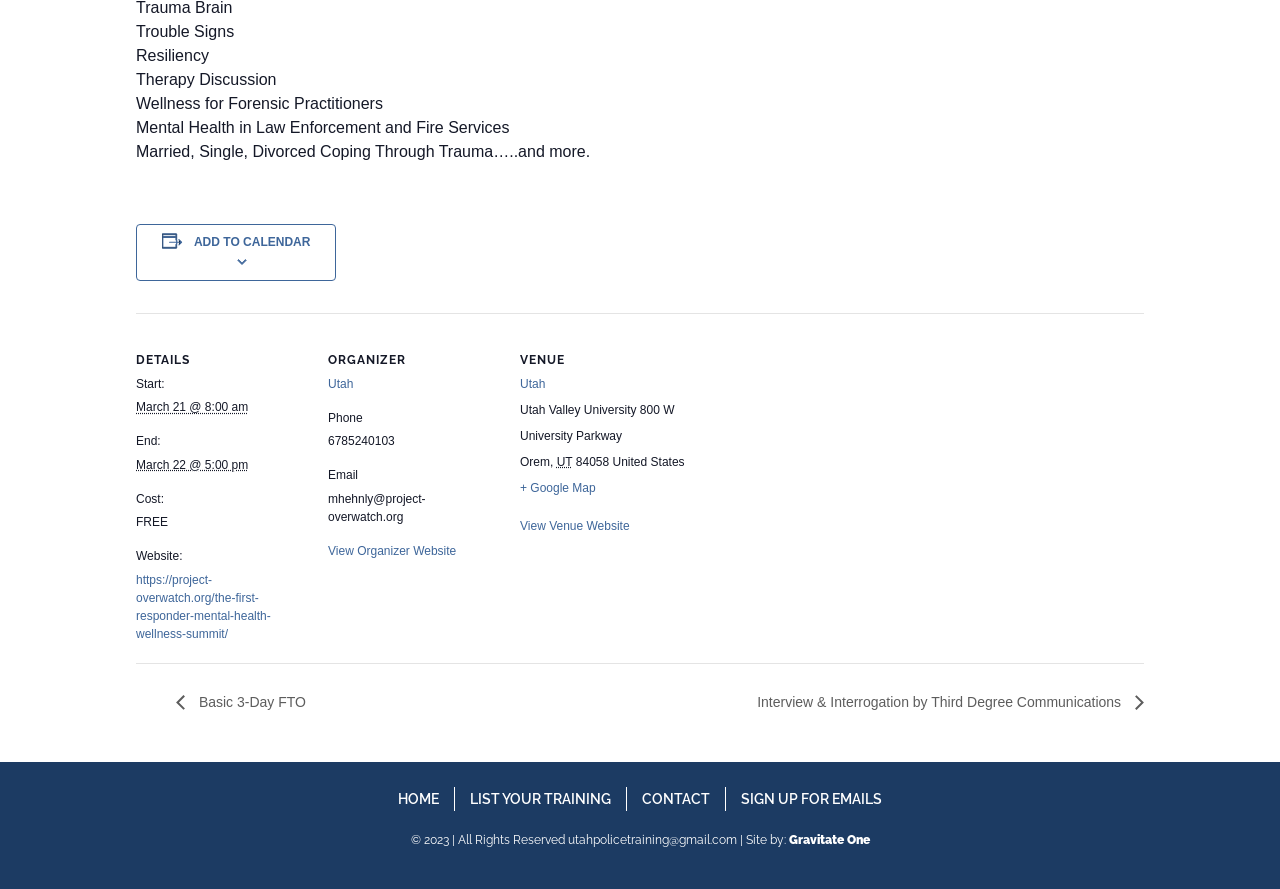Please locate the bounding box coordinates of the region I need to click to follow this instruction: "Contact the event organizer".

[0.256, 0.489, 0.308, 0.504]